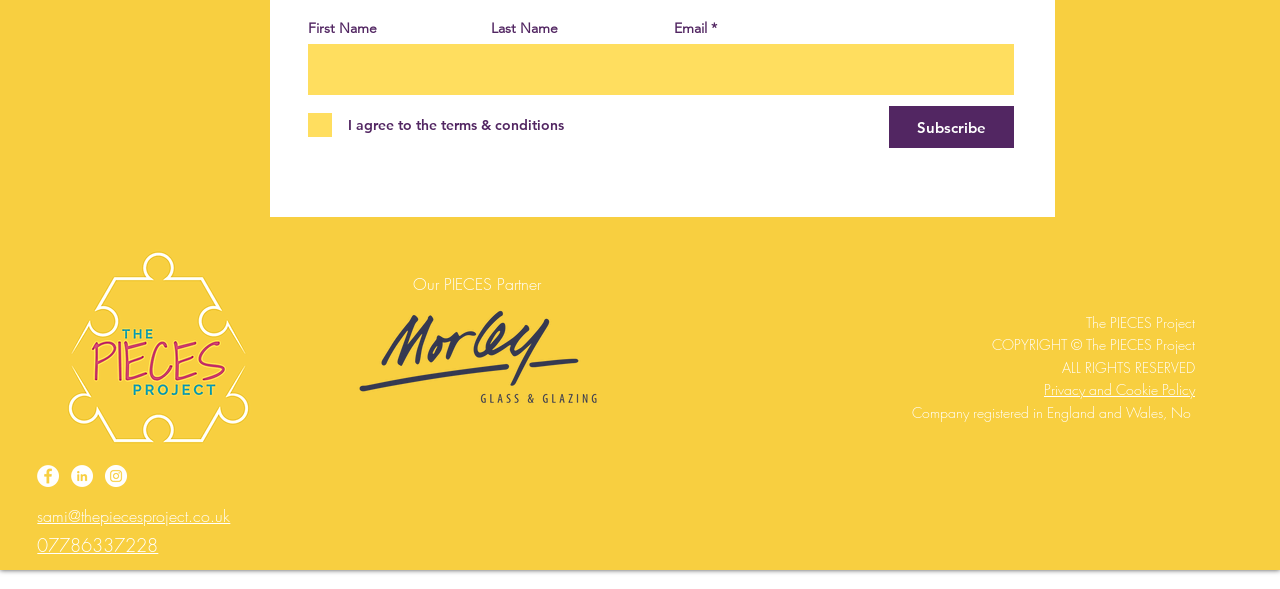What is the button below the email input field for?
Can you offer a detailed and complete answer to this question?

The button element with the description 'Subscribe' is located below the email input field, suggesting that it is for subscribing to a newsletter or service offered by the website.